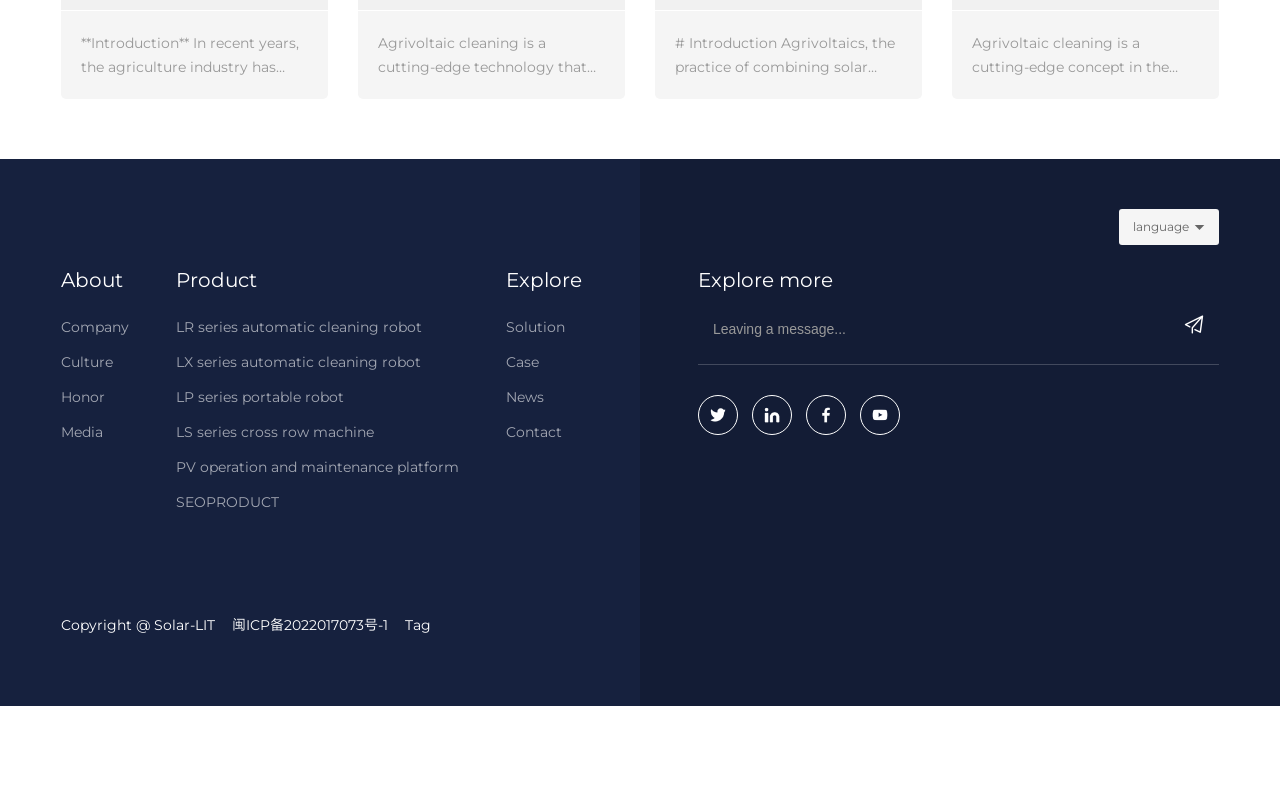Answer the question below using just one word or a short phrase: 
What is the language of the webpage?

English